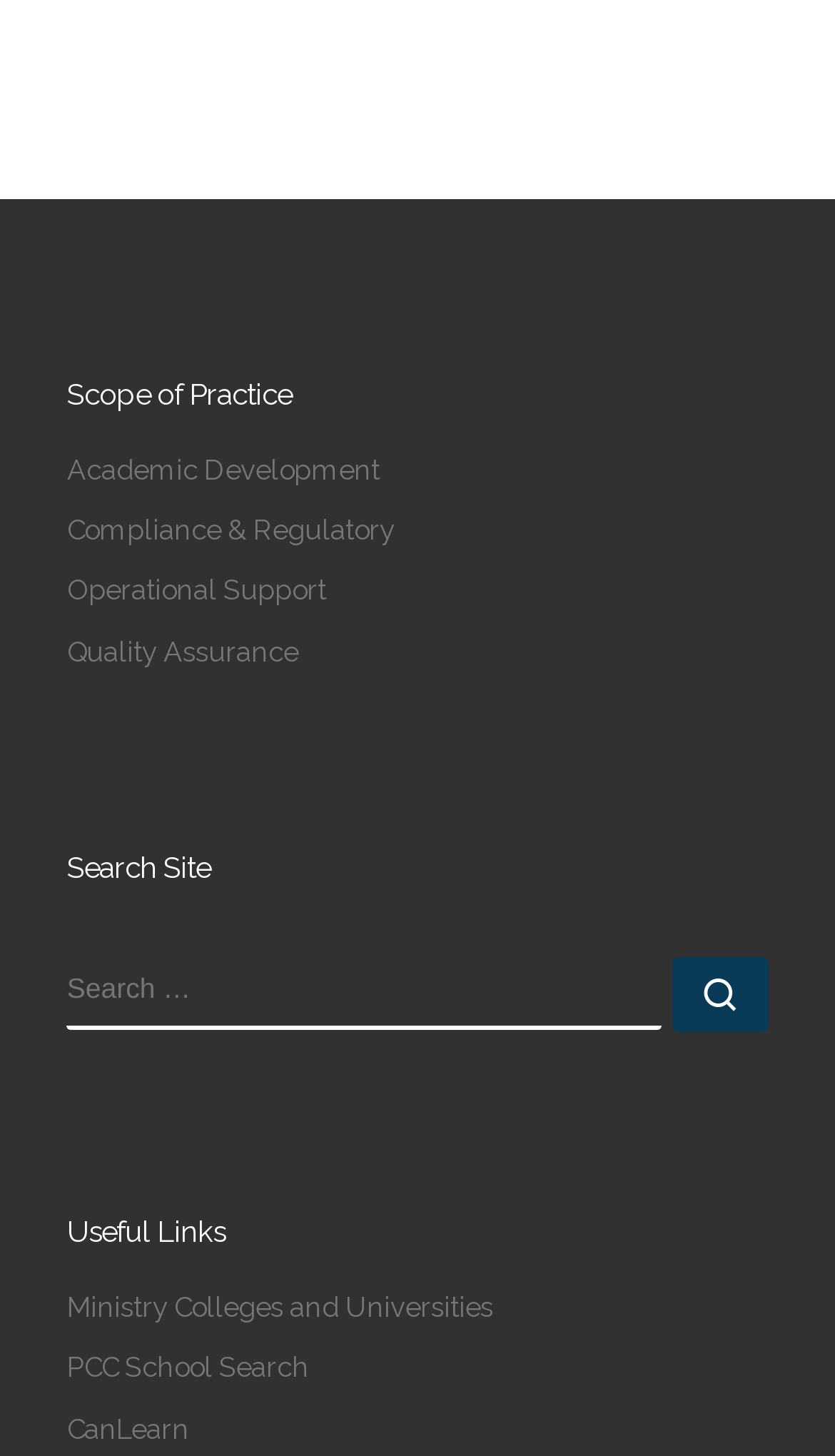Pinpoint the bounding box coordinates of the element to be clicked to execute the instruction: "Search with the search button".

[0.804, 0.657, 0.92, 0.708]